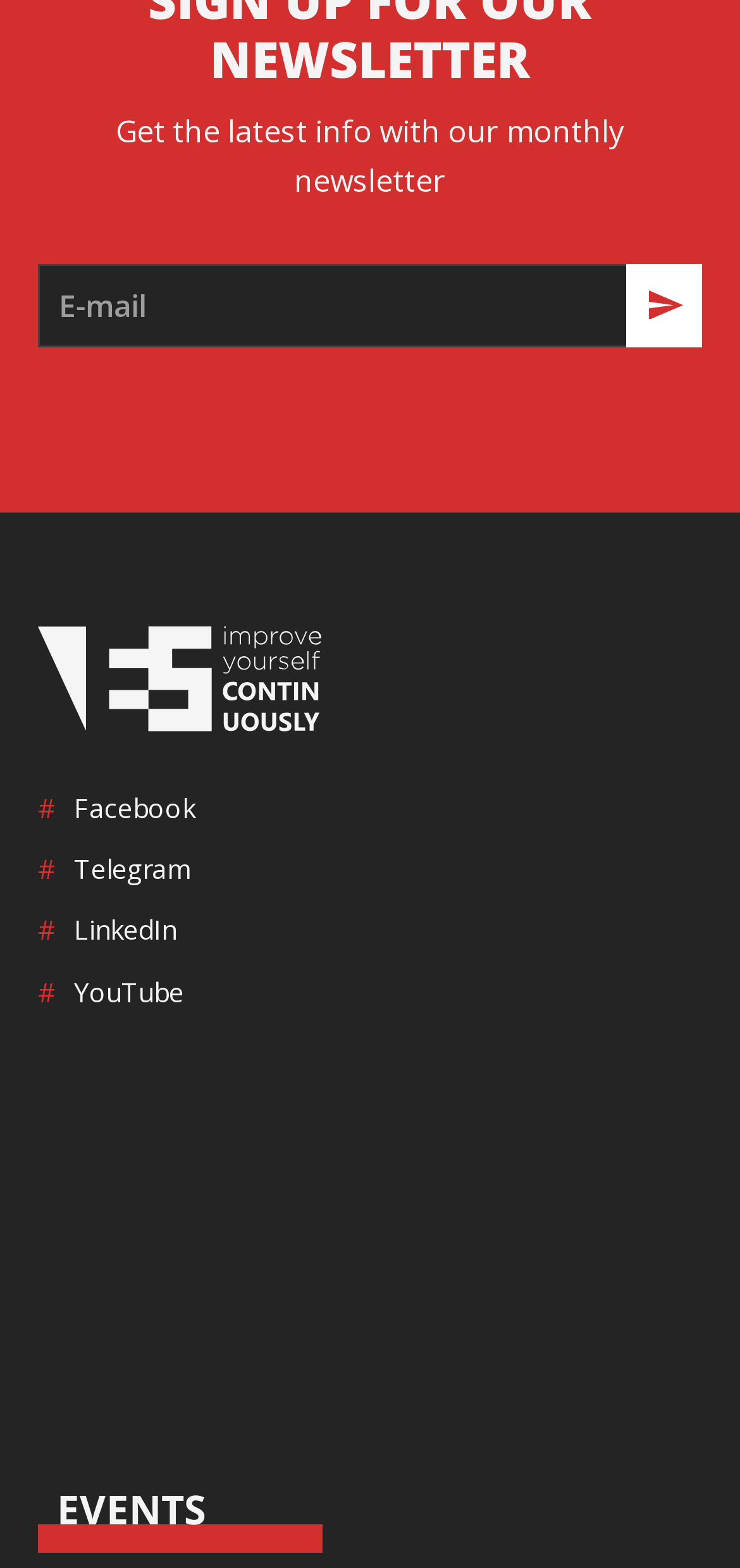Extract the bounding box coordinates of the UI element described: "Capricorn". Provide the coordinates in the format [left, top, right, bottom] with values ranging from 0 to 1.

None